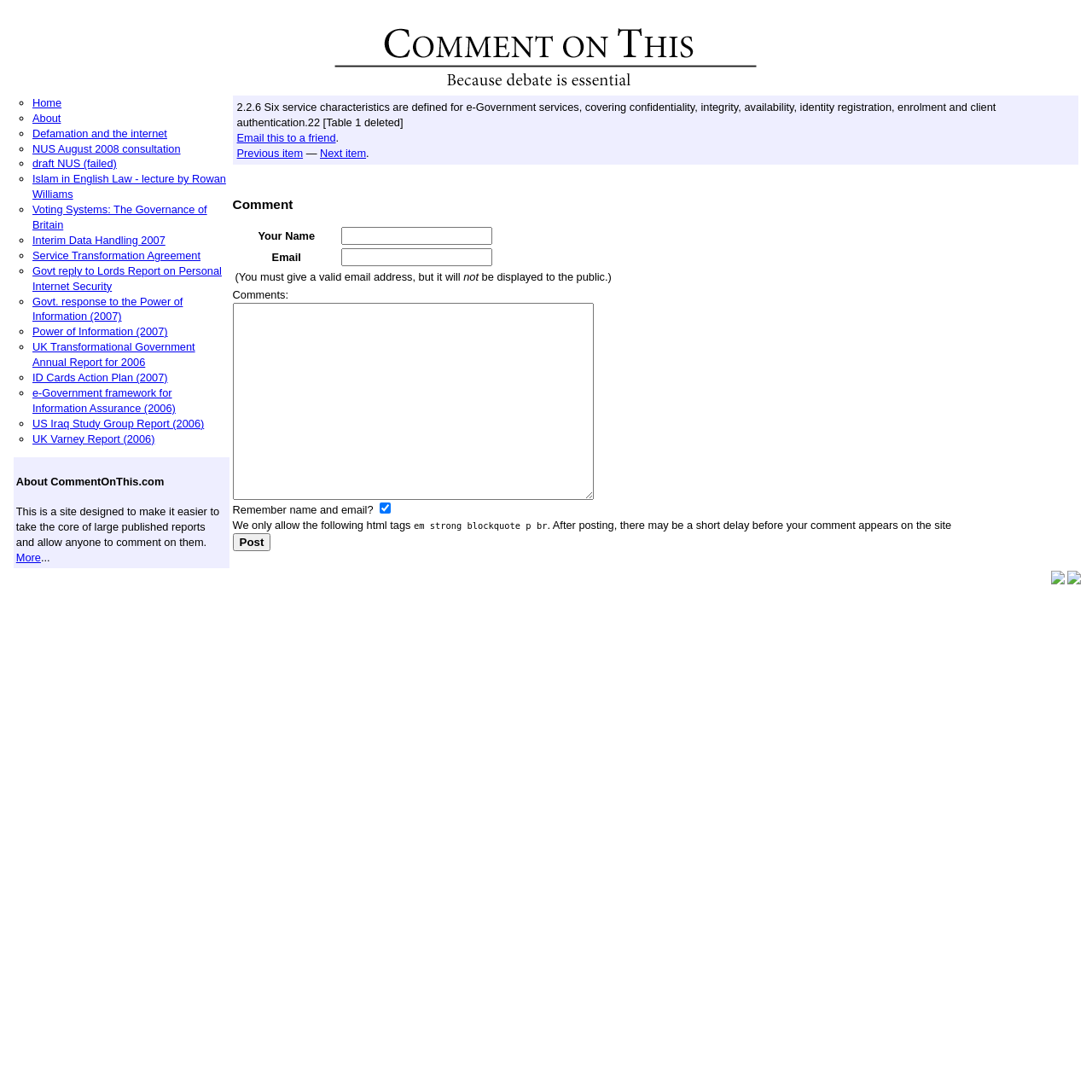Locate and provide the bounding box coordinates for the HTML element that matches this description: "ID Cards Action Plan (2007)".

[0.03, 0.34, 0.154, 0.352]